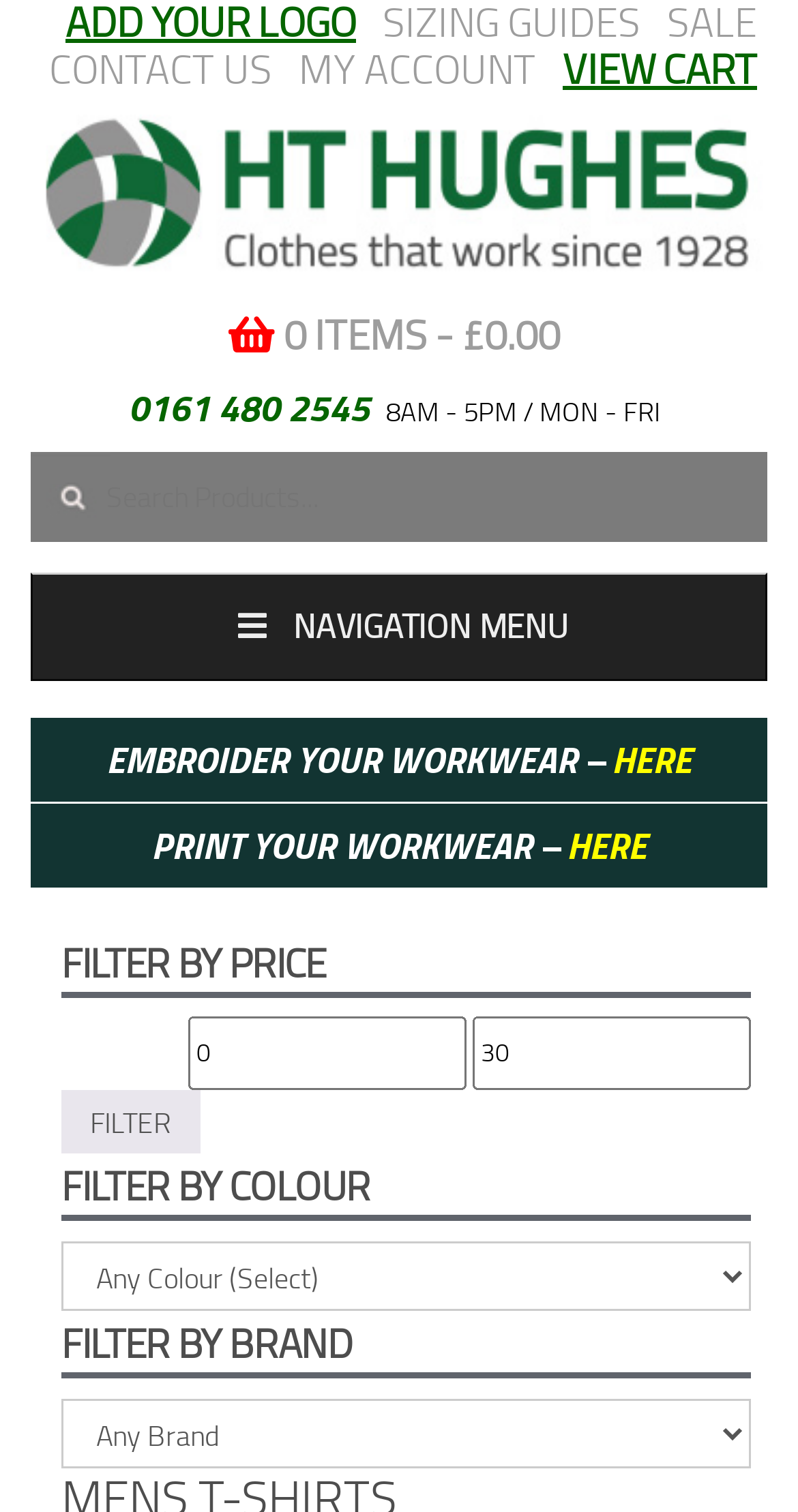Please find the bounding box coordinates of the element's region to be clicked to carry out this instruction: "embroider your workwear".

[0.133, 0.484, 0.733, 0.519]